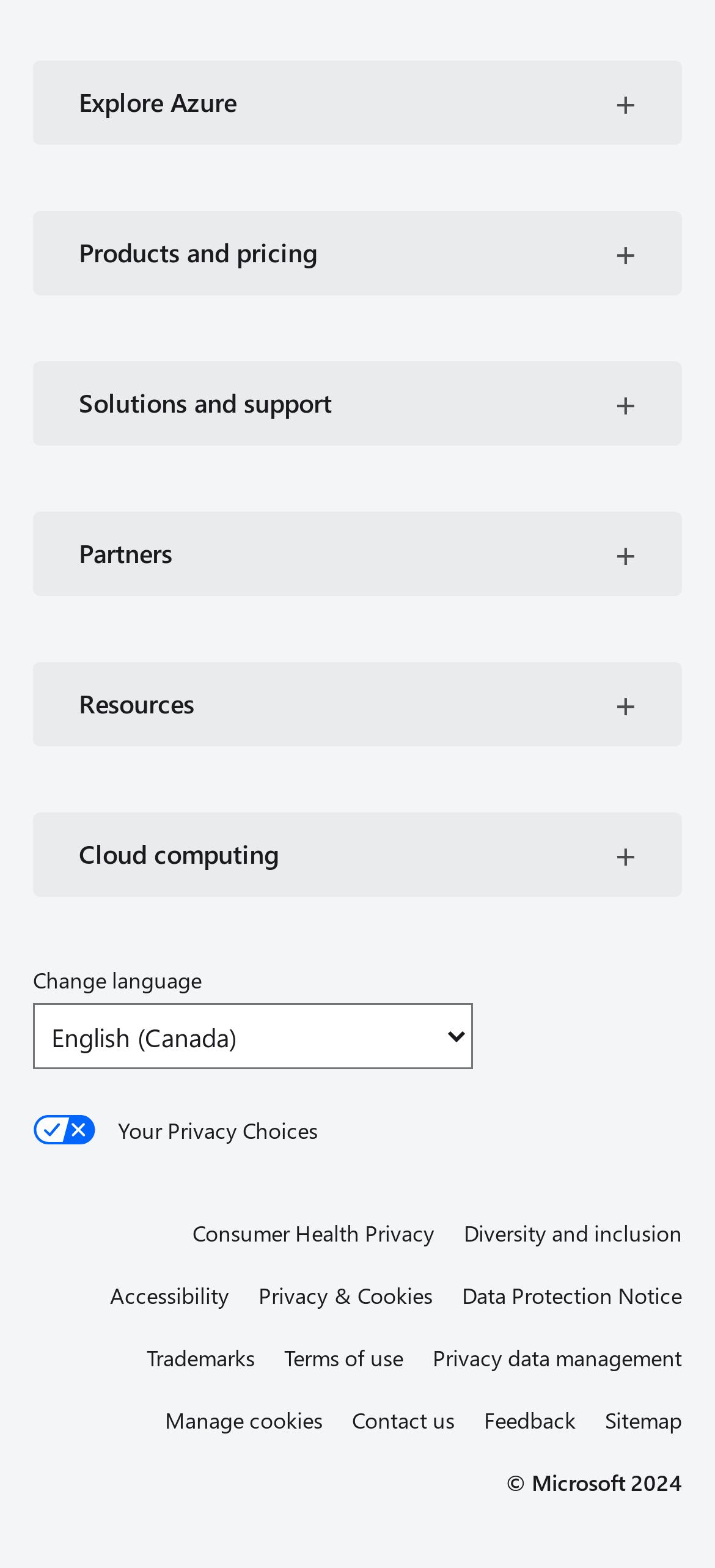Determine the bounding box for the described UI element: "placeholder="Search here"".

None